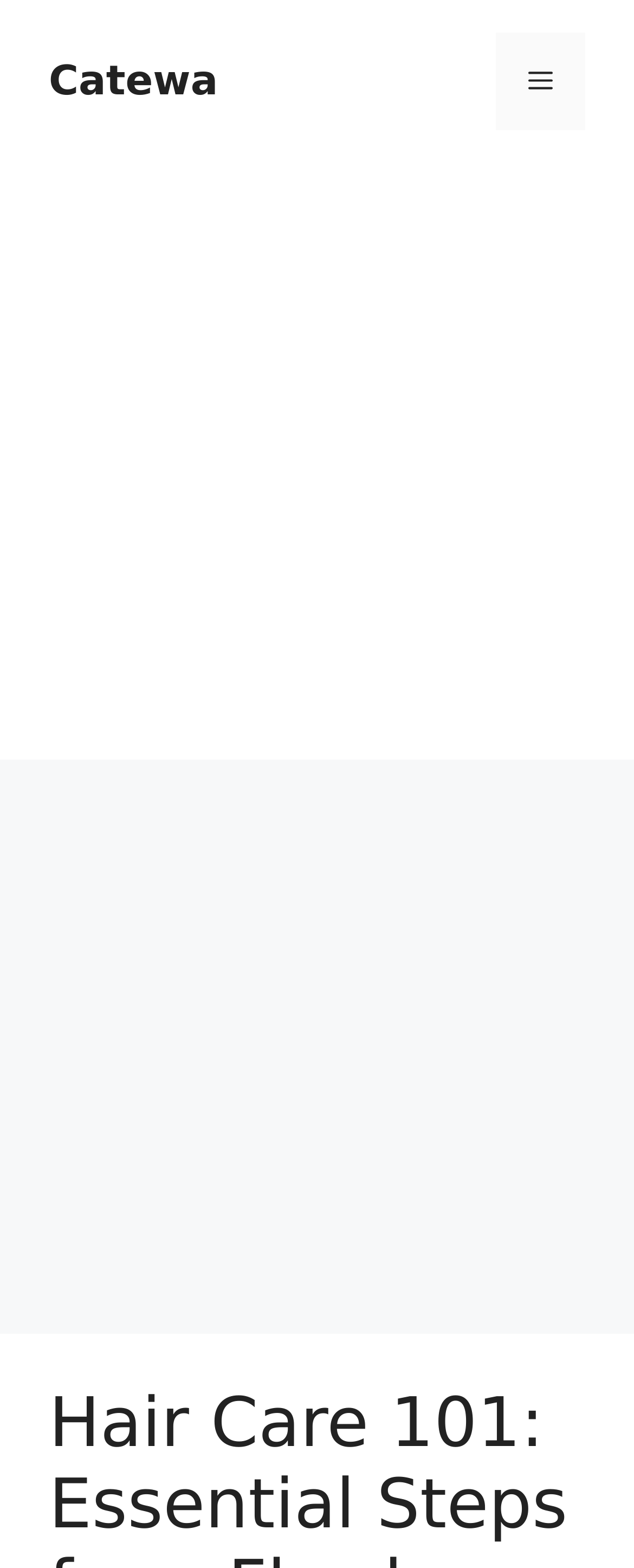Respond to the question below with a single word or phrase:
What is the layout of the page?

Header and content